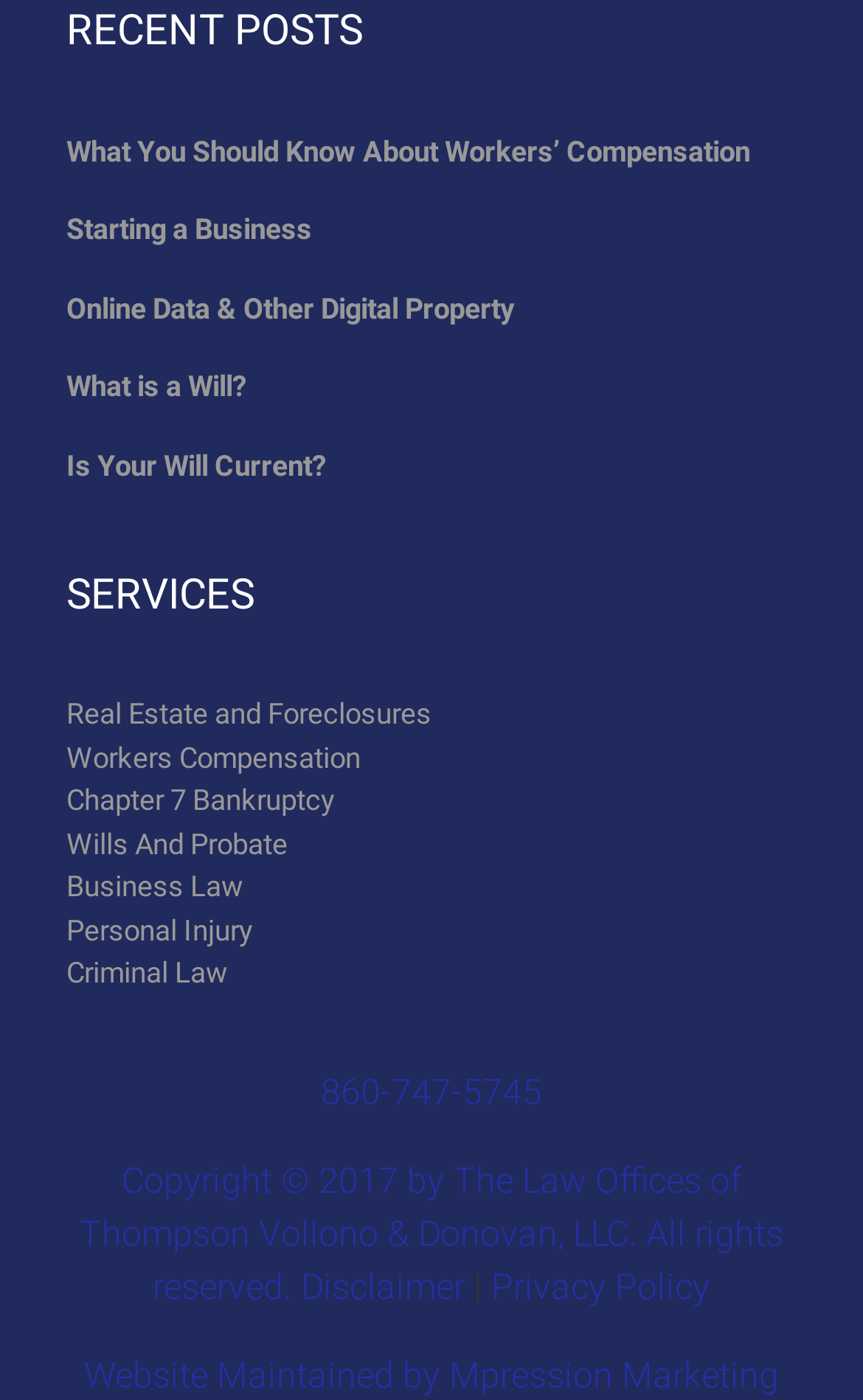Kindly respond to the following question with a single word or a brief phrase: 
What services are offered by this law firm?

Multiple services